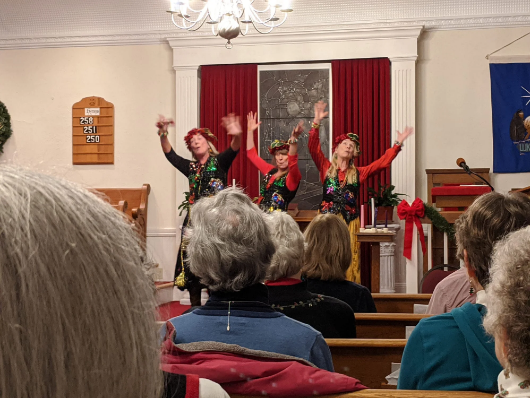Explain the details of the image comprehensively.

In a cozy, warmly lit church setting, three dancers are performing with joyful expressions and lively gestures. Dressed in colorful outfits adorned with flowers, they are captivating their audience, which is partially visible in the foreground. The backdrop features elegant red drapery framing a decorative wall piece, while a festive wreath adds to the holiday atmosphere. Spectators, mostly older adults, sit in wooden pews, engaged and enjoying the performance. The scene conveys a sense of community and celebration, reflecting a special event likely tied to festivities. A wooden board on the left displays hymnal numbers, contributing to the church's ambiance.